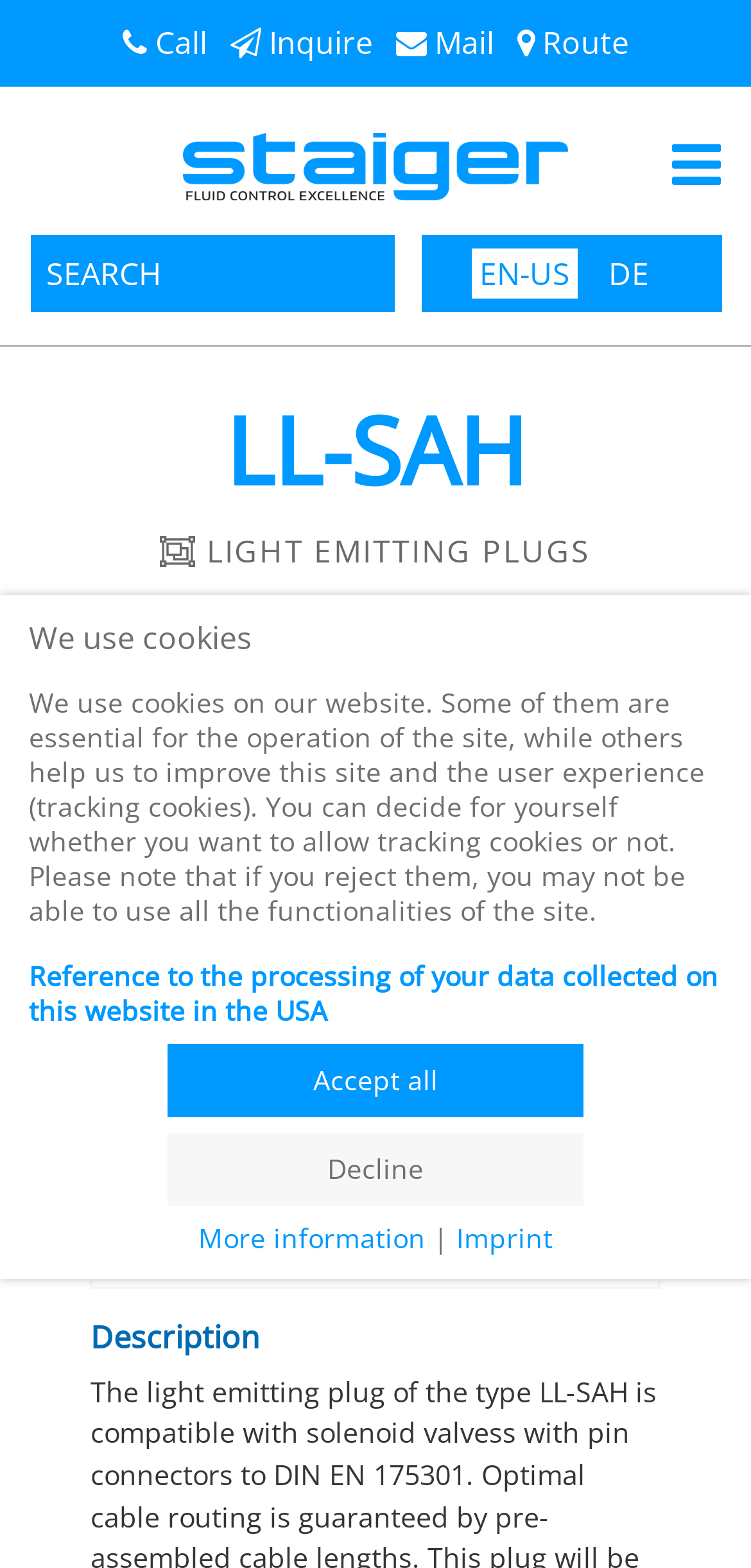Identify the bounding box coordinates of the region that should be clicked to execute the following instruction: "Select English language".

[0.628, 0.158, 0.769, 0.19]